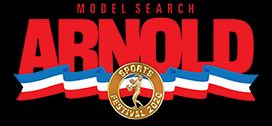Is the golden medallion part of the blue ribbon?
Look at the image and answer the question with a single word or phrase.

Yes